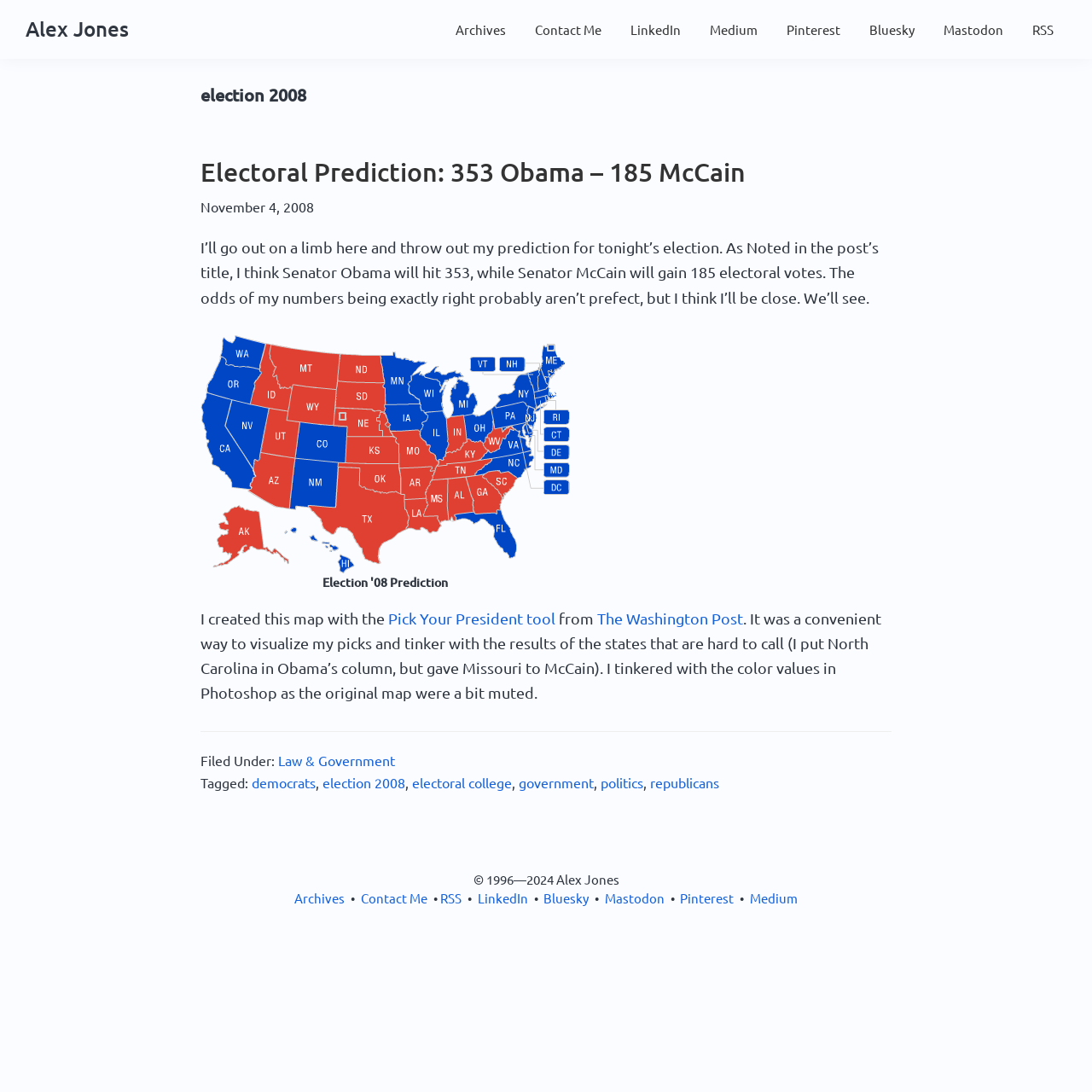Please find the bounding box coordinates of the clickable region needed to complete the following instruction: "Go to the contact me page". The bounding box coordinates must consist of four float numbers between 0 and 1, i.e., [left, top, right, bottom].

[0.478, 0.012, 0.562, 0.042]